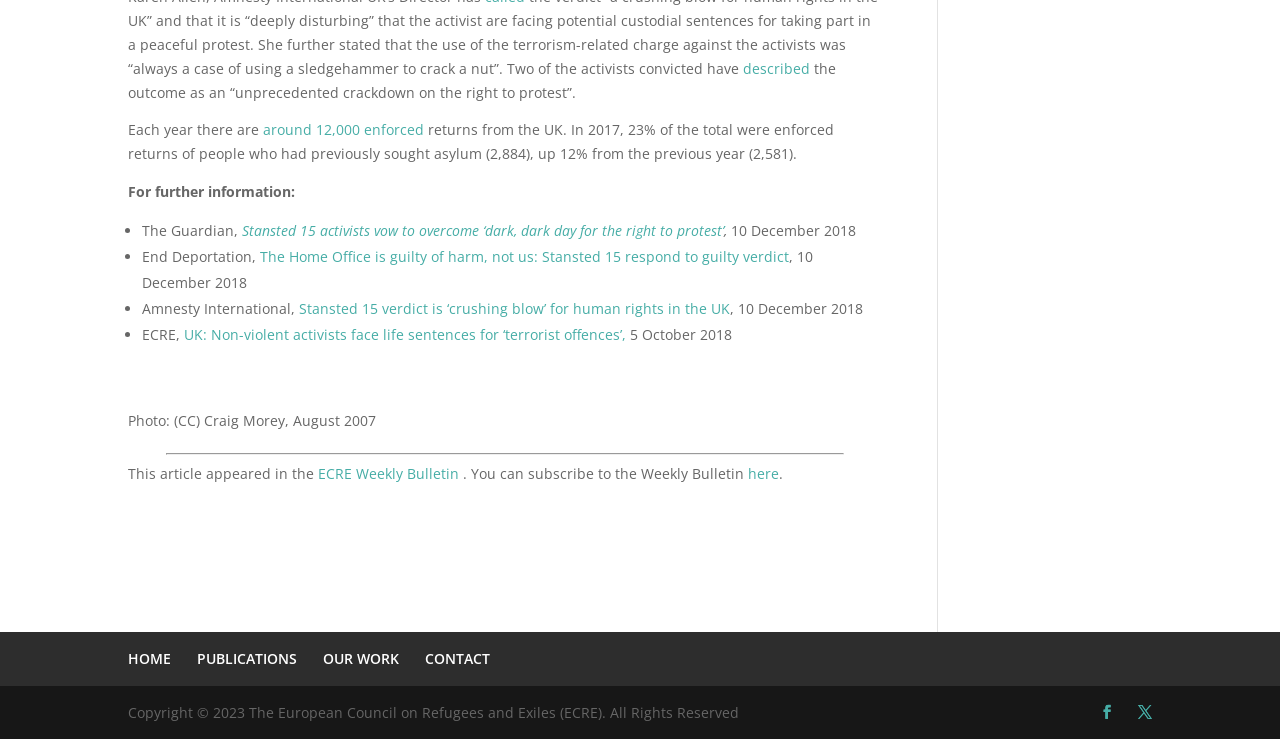Please provide a comprehensive answer to the question based on the screenshot: How many links are there in the list of references?

The list of references contains four links, each with a bullet point, referencing different sources such as The Guardian, End Deportation, Amnesty International, and ECRE.